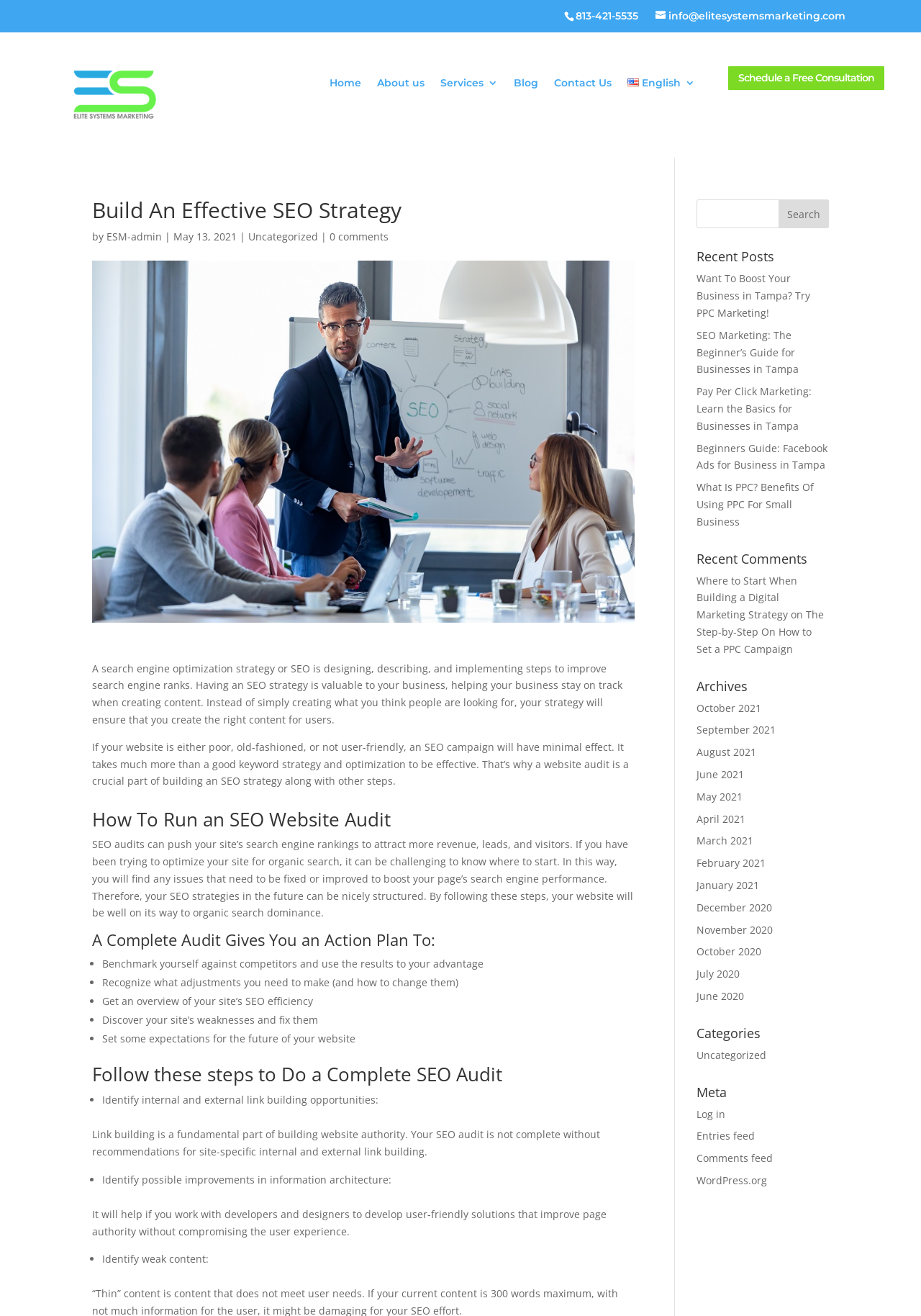Locate the bounding box coordinates of the area you need to click to fulfill this instruction: 'Schedule a free consultation'. The coordinates must be in the form of four float numbers ranging from 0 to 1: [left, top, right, bottom].

[0.789, 0.049, 0.961, 0.069]